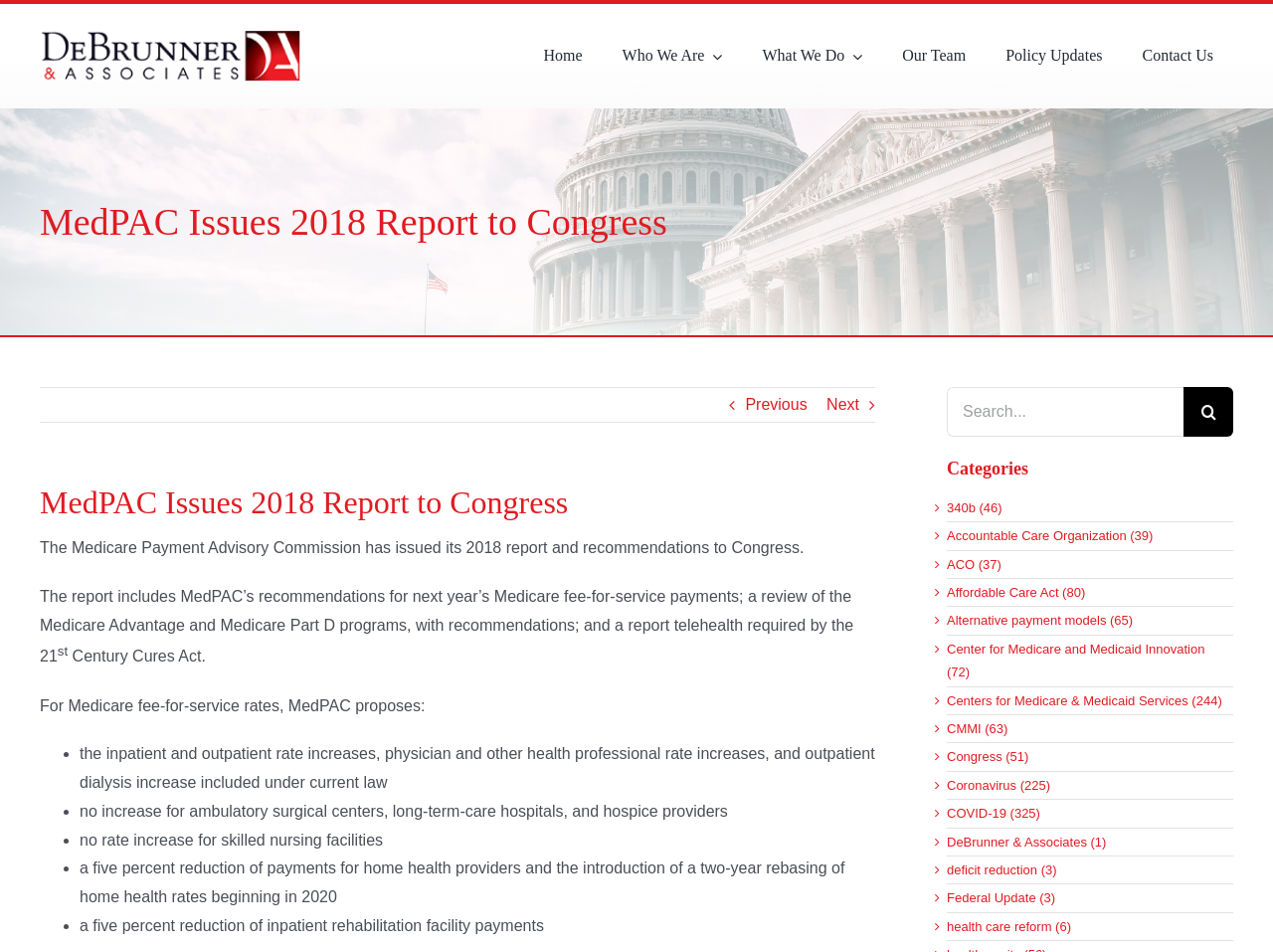Please find the bounding box coordinates of the clickable region needed to complete the following instruction: "Click the 'Home' link". The bounding box coordinates must consist of four float numbers between 0 and 1, i.e., [left, top, right, bottom].

[0.411, 0.033, 0.473, 0.085]